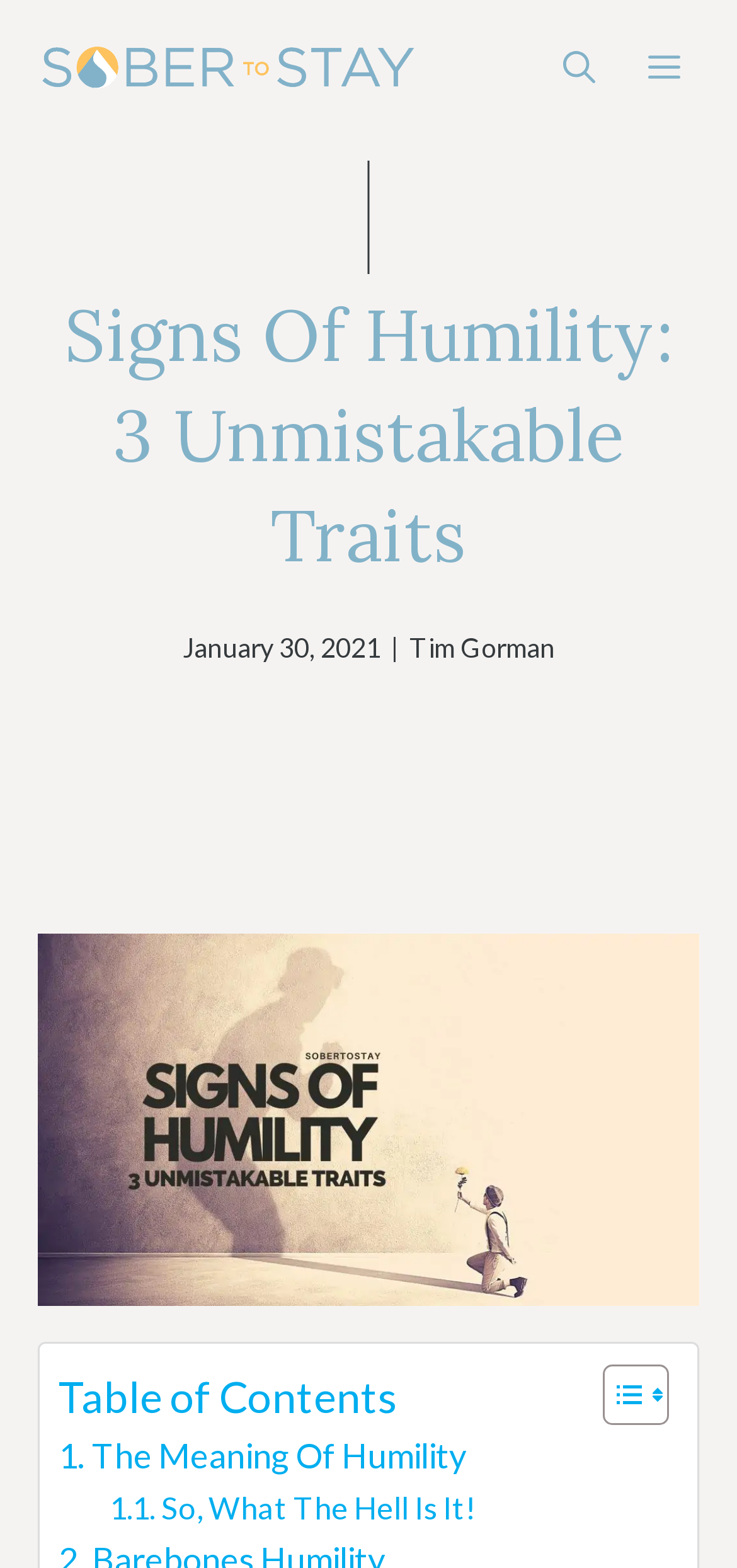Please determine the headline of the webpage and provide its content.

Signs Of Humility: 3 Unmistakable Traits